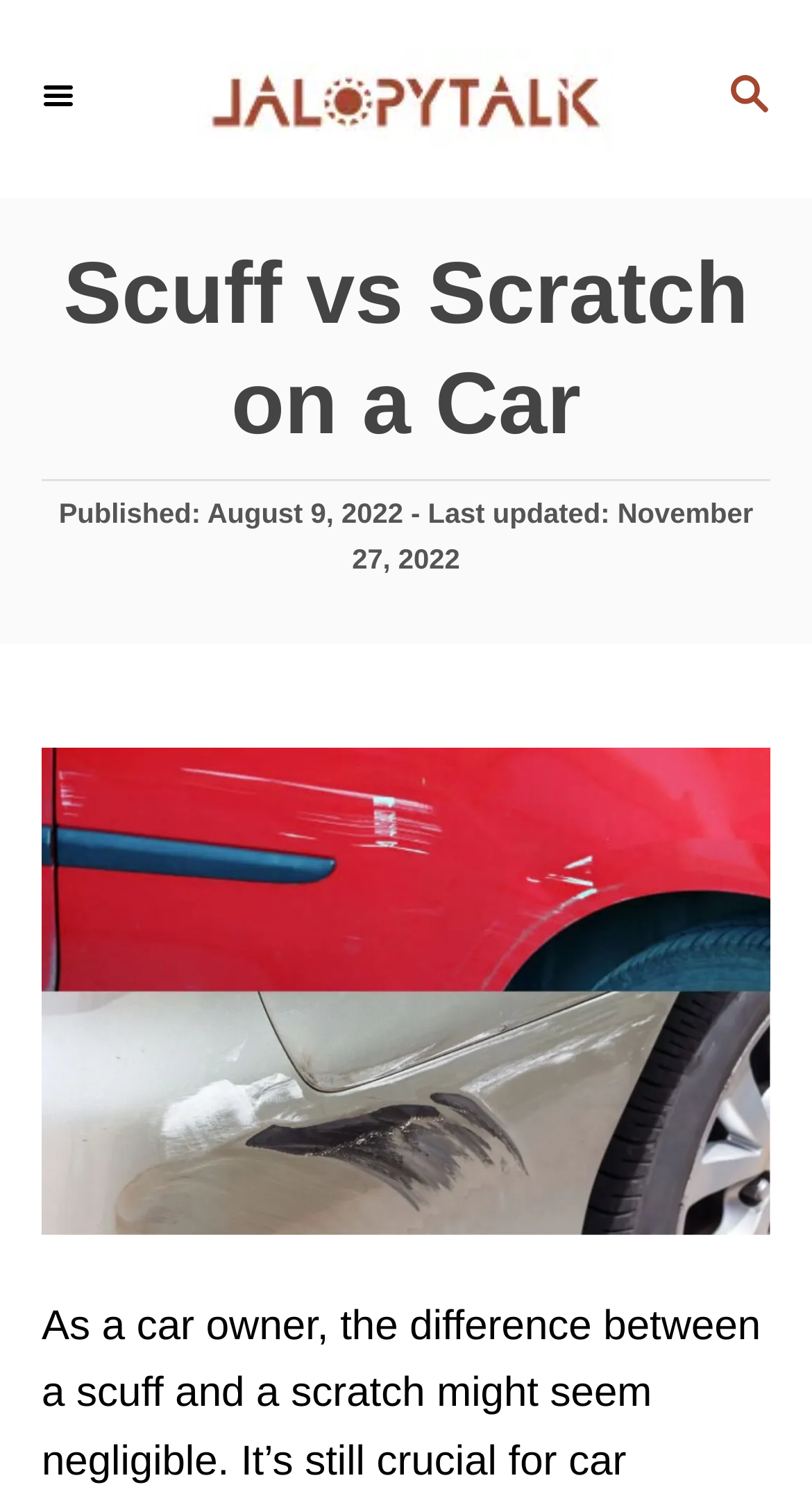Explain in detail what you observe on this webpage.

The webpage is about the difference between a scuff and a scratch on a car. At the top right corner, there is a search button with a small magnifying glass icon next to it. On the top left corner, there is a link to "Jalopy Talk" with a logo image beside it. Below the link, there is a menu button.

The main content of the webpage is headed by a title "Scuff vs Scratch on a Car" which is centered at the top of the page. Below the title, there is a publication date "Posted on August 9, 2022" and an update date "Last updated: November 27, 2022" on the same line, with the update date on the right side.

Below the publication and update dates, there is a large image that takes up most of the page, which is a photo collage of a car scuff and car paint in comparison.